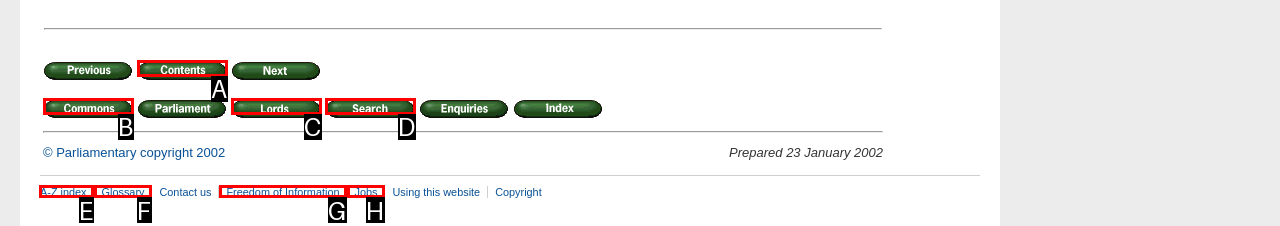Tell me which one HTML element I should click to complete the following task: view A-Z index Answer with the option's letter from the given choices directly.

E